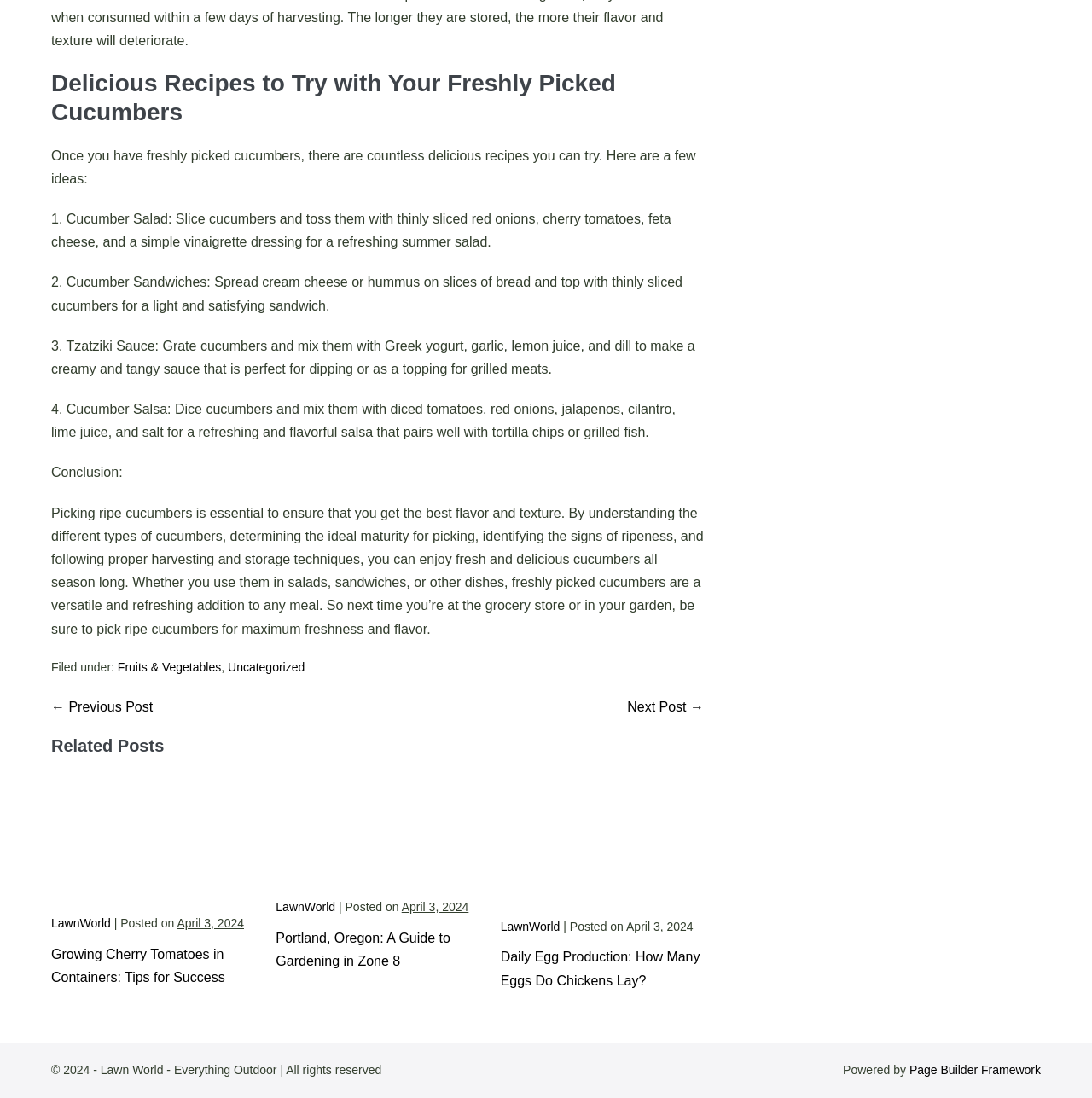What is the purpose of the 'Related Posts' section?
Using the image provided, answer with just one word or phrase.

To suggest similar articles